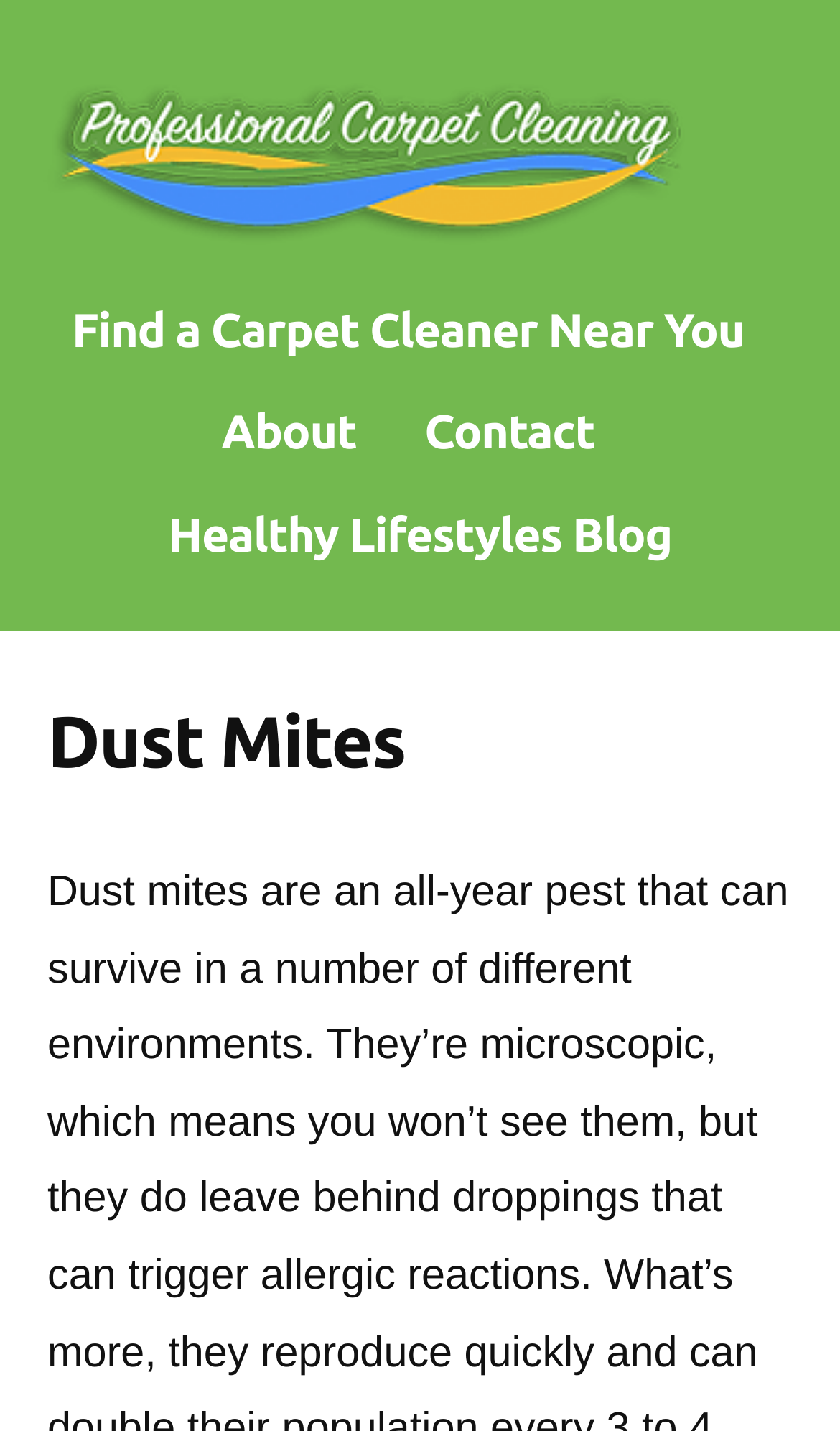Specify the bounding box coordinates (top-left x, top-left y, bottom-right x, bottom-right y) of the UI element in the screenshot that matches this description: Healthy Lifestyles Blog

[0.18, 0.34, 0.82, 0.411]